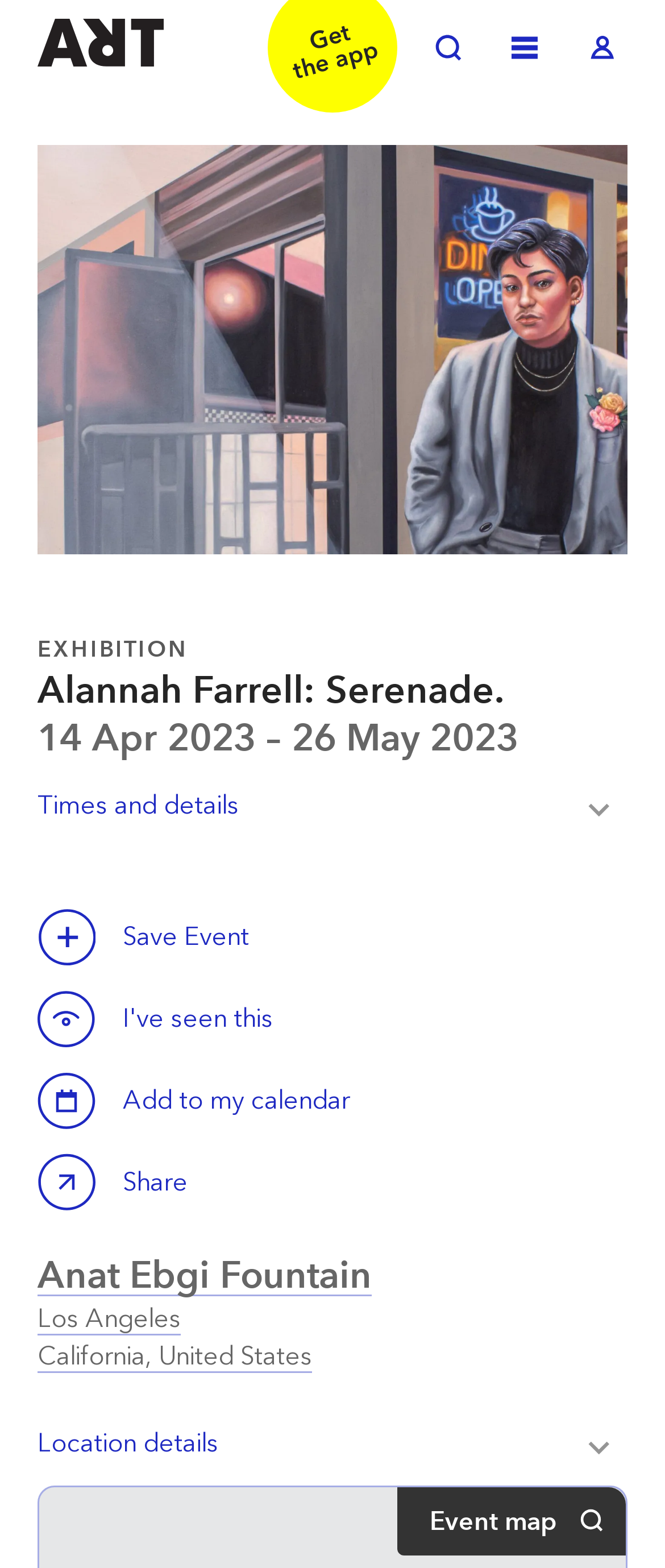Identify and provide the main heading of the webpage.

Alannah Farrell: Serenade.